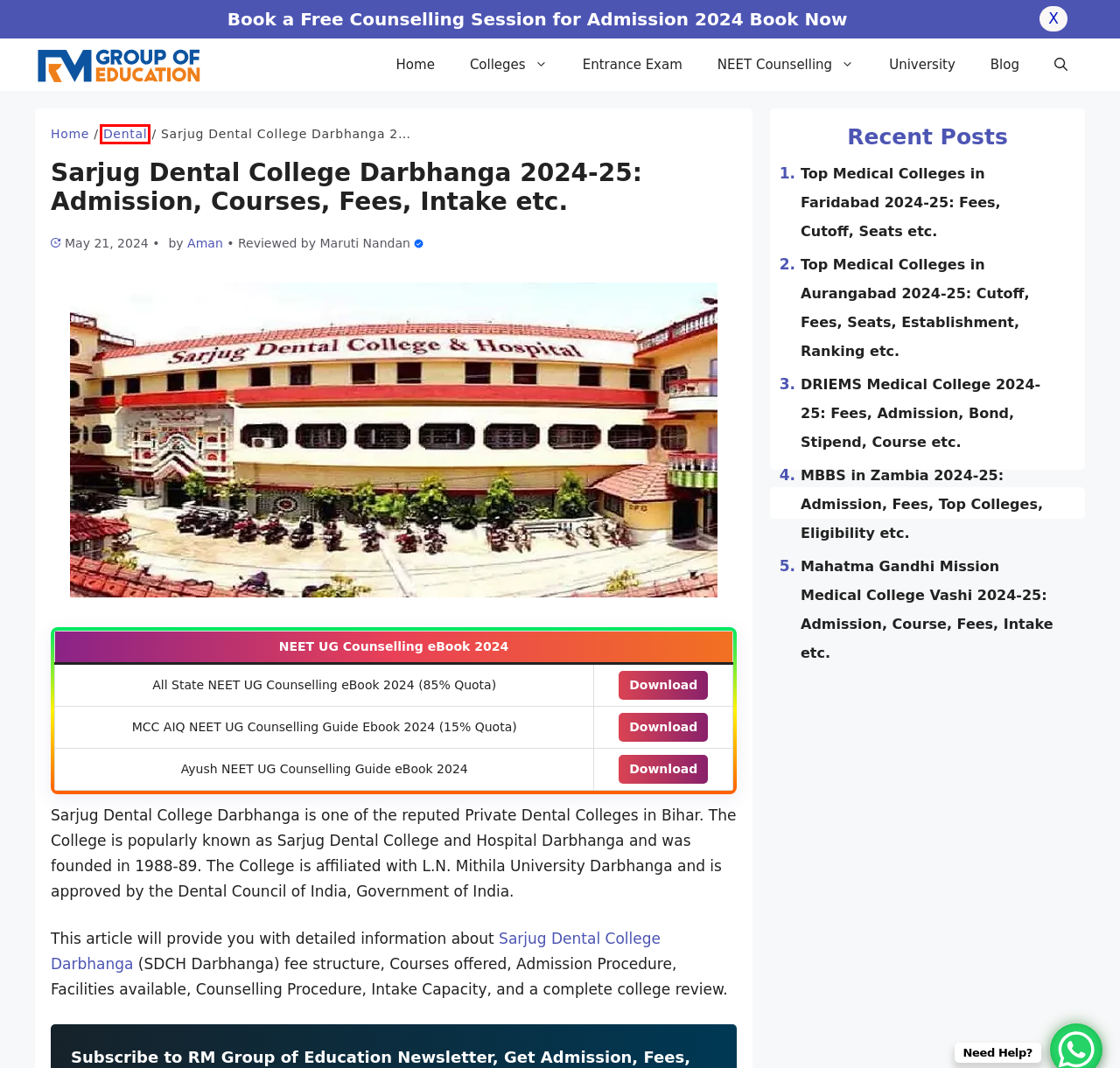You are given a screenshot of a webpage with a red rectangle bounding box around an element. Choose the best webpage description that matches the page after clicking the element in the bounding box. Here are the candidates:
A. Engineering College - RMGOE
B. Entrance Exam - RMGOE
C. DRIEMS Medical College 2024-25: Fees, Bond, Stipend, Admission, Course, Intake
D. Top Medical Colleges in Aurangabad 2024-25: Cutoff, Fees, Seats, Establishment, Ranking
E. Apply for UG and PG Courses - RM Group of Education
F. Dental - RMGOE
G. Top Medical Colleges in Faridabad 2024-25: Fees, Cutoff, Seats
H. Blog by RMGOE.ORG

F